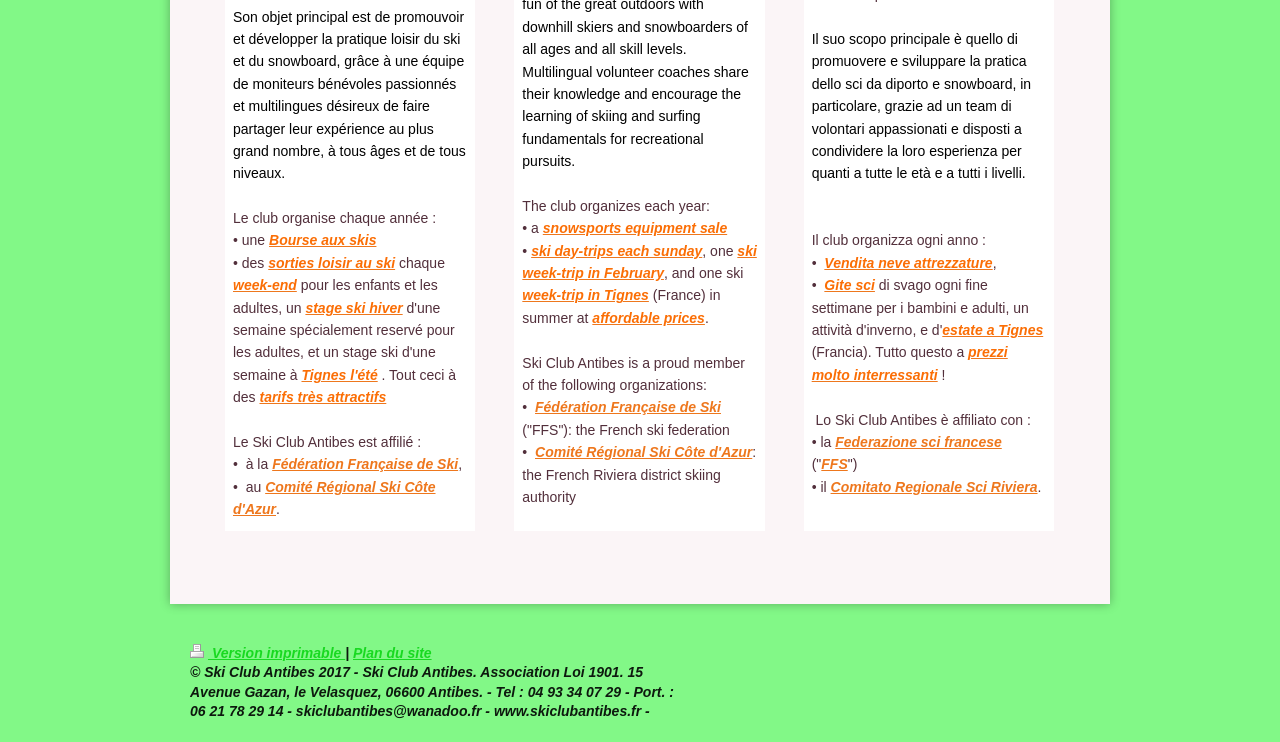Determine the bounding box for the UI element that matches this description: "tarifs très attractifs".

[0.203, 0.525, 0.302, 0.546]